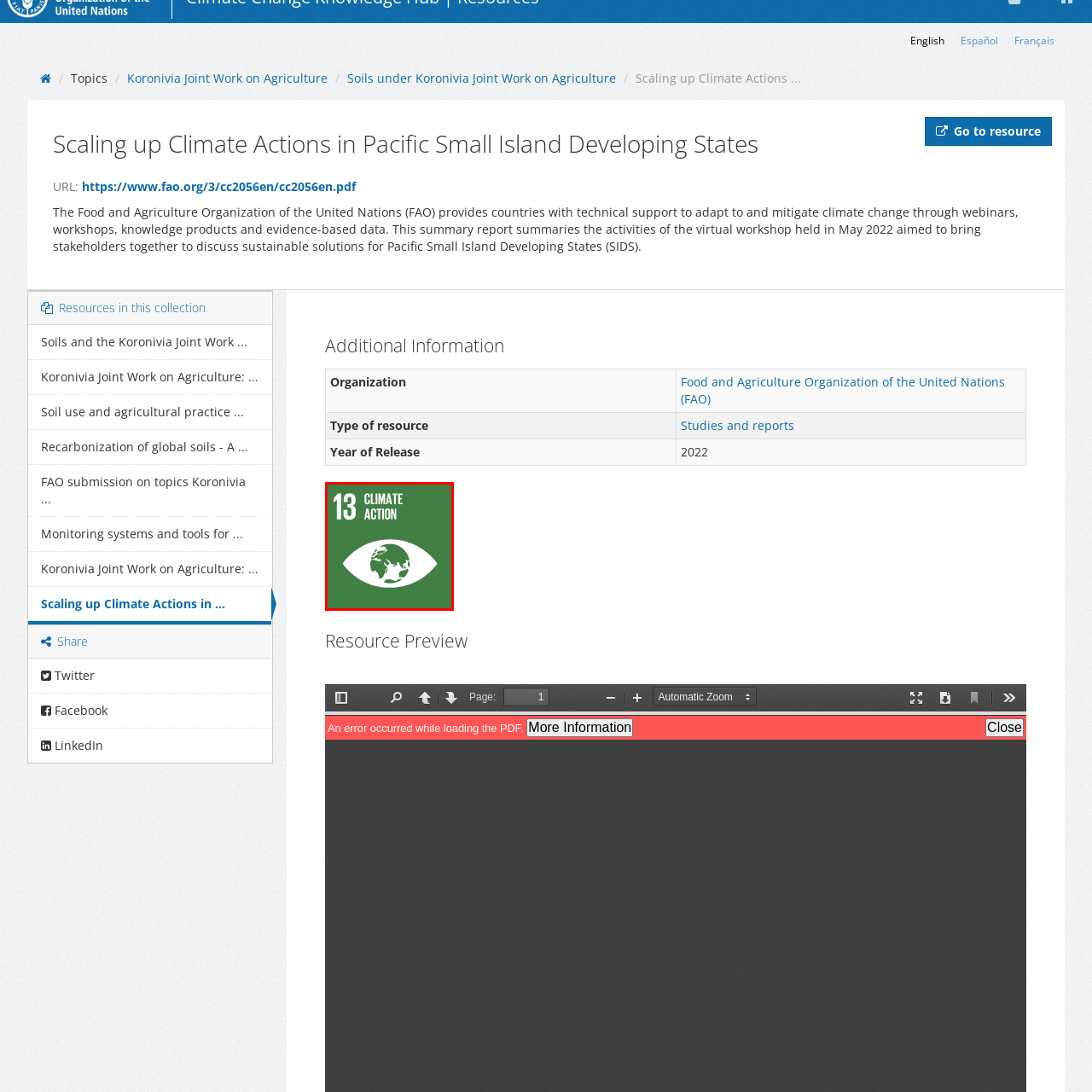What is encircling the Earth in the icon?
Look at the image section surrounded by the red bounding box and provide a concise answer in one word or phrase.

a white eye symbol